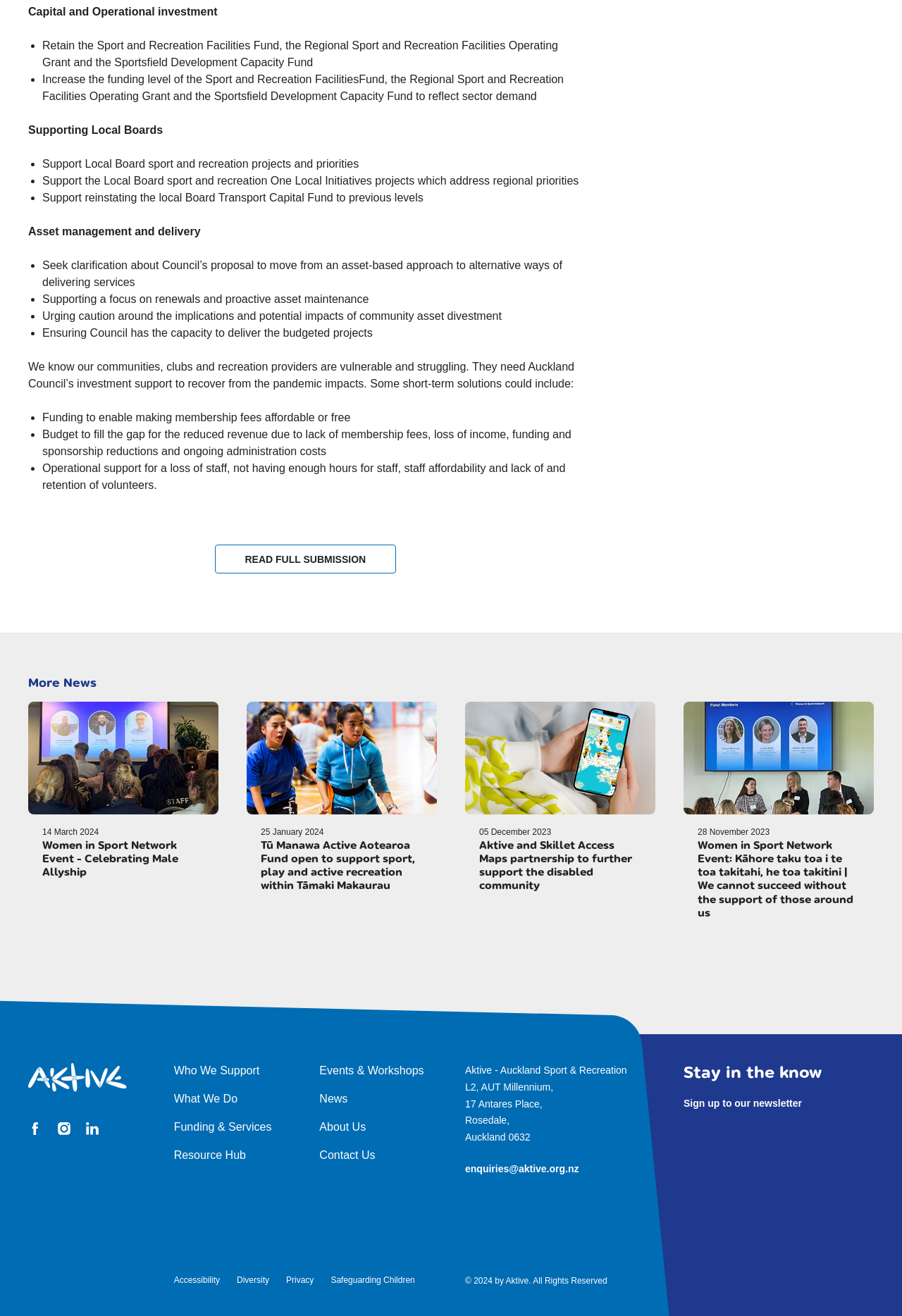Can you look at the image and give a comprehensive answer to the question:
What is the address of the organization?

The address of the organization can be found at the bottom of the webpage, where it lists the address as '17 Antares Place, Rosedale, Auckland 0632'.